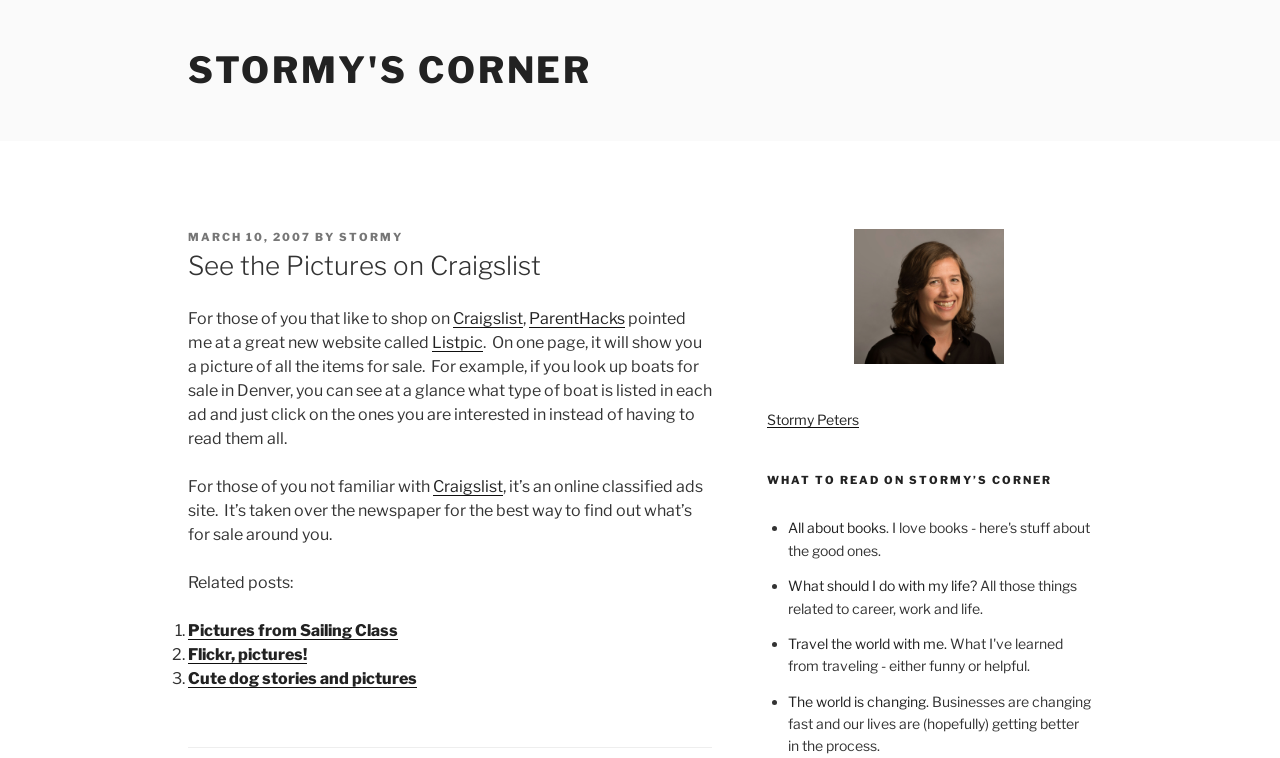Determine the bounding box coordinates of the region that needs to be clicked to achieve the task: "Check out the related post Pictures from Sailing Class".

[0.147, 0.819, 0.311, 0.845]